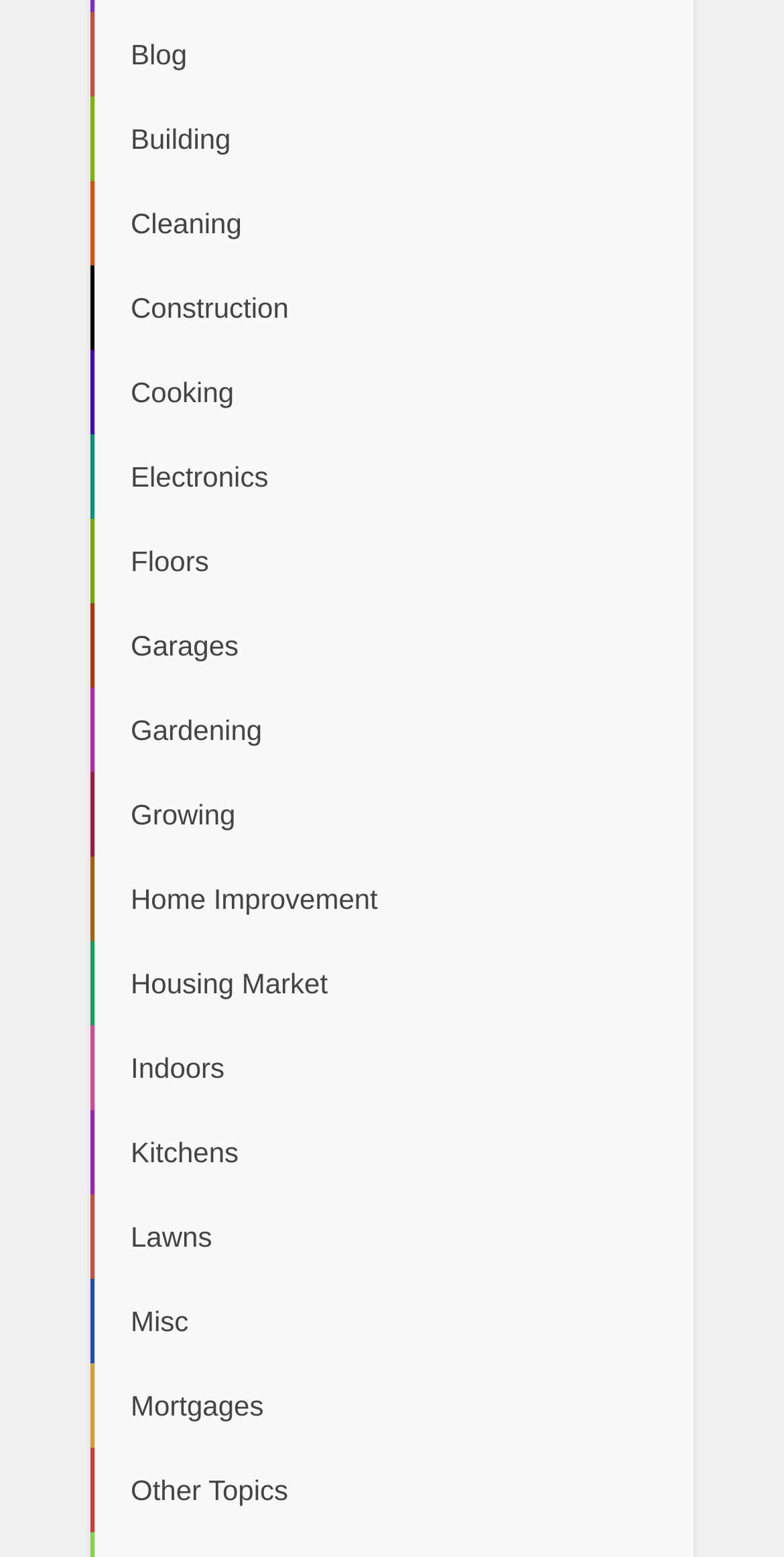Please identify the bounding box coordinates of the element I need to click to follow this instruction: "click on the 'Blog' link".

[0.115, 0.007, 0.885, 0.061]